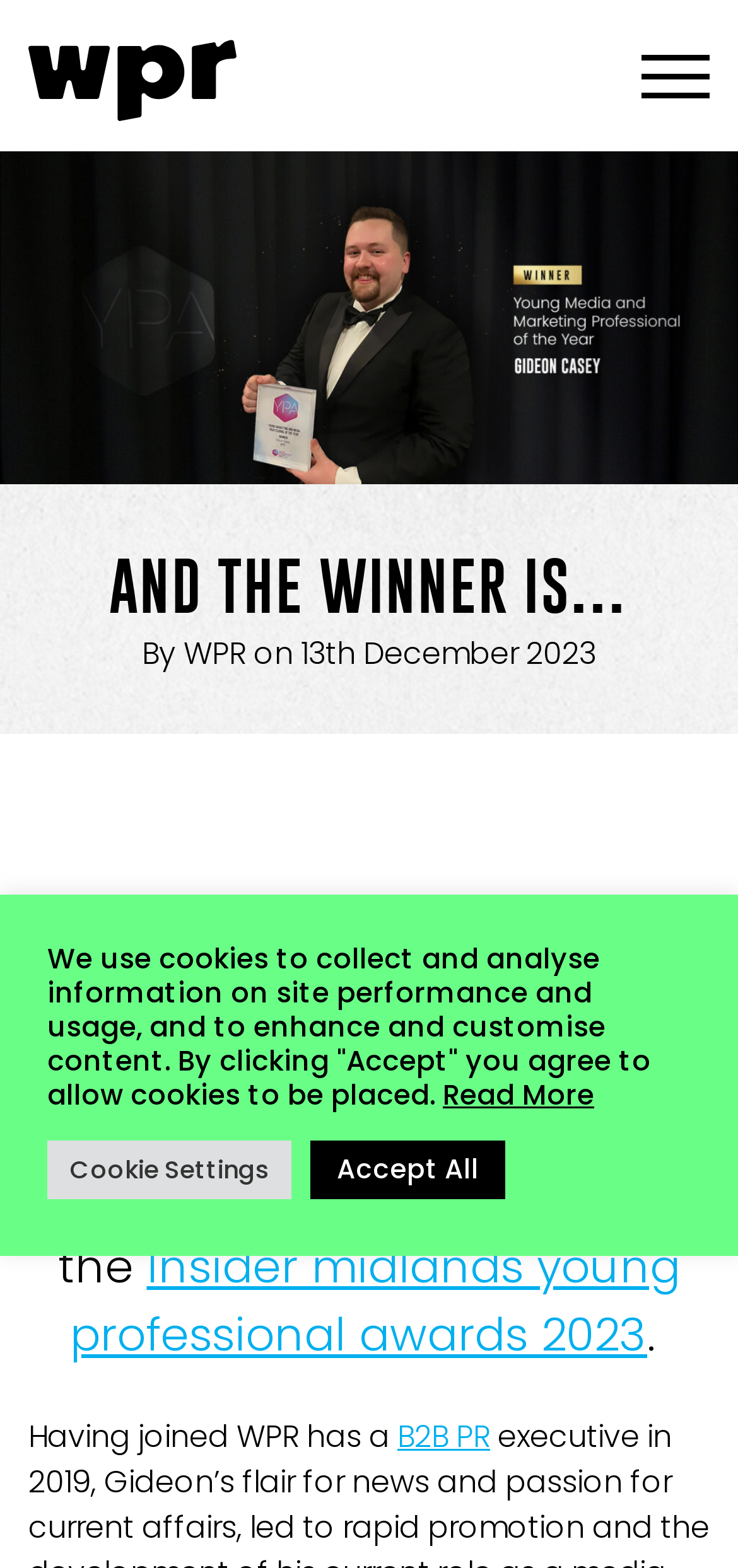Specify the bounding box coordinates (top-left x, top-left y, bottom-right x, bottom-right y) of the UI element in the screenshot that matches this description: ×

None